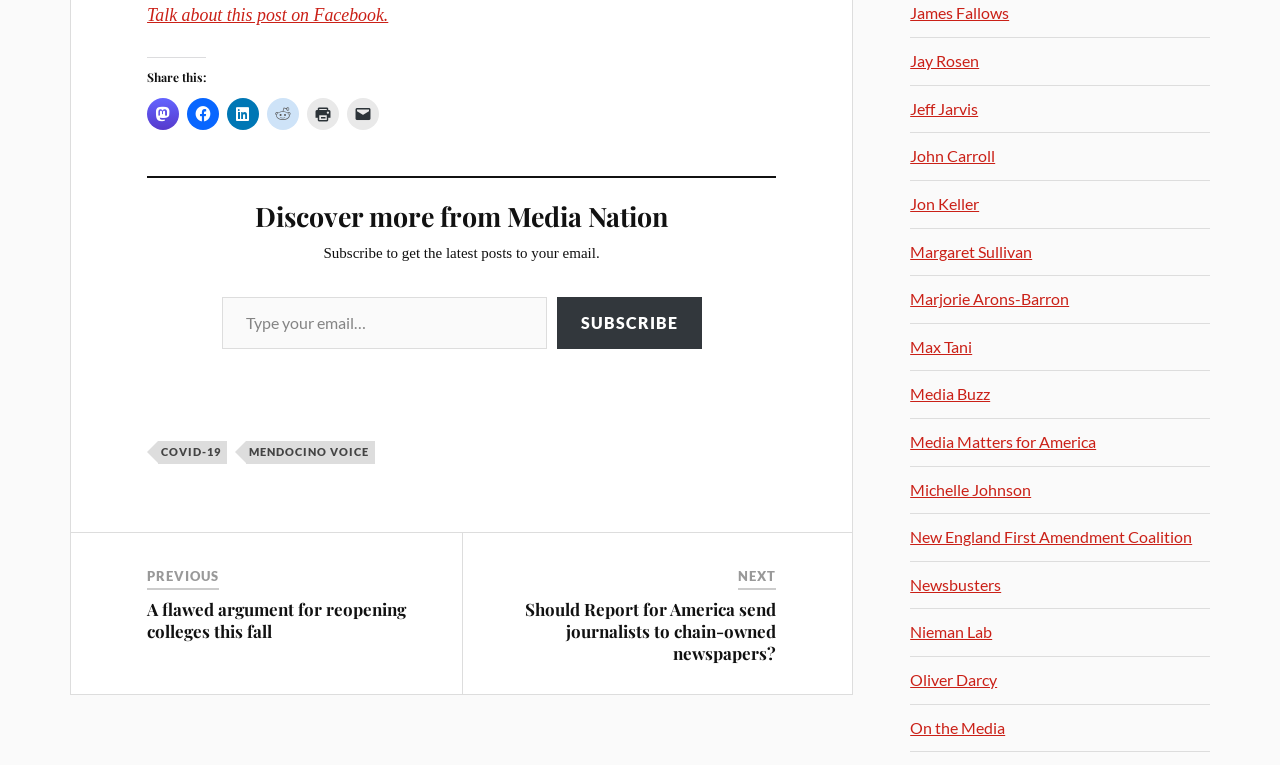What can be done with the 'Subscribe' button?
Please answer the question with as much detail as possible using the screenshot.

The 'Subscribe' button is located below the 'Discover more from Media Nation' heading and is accompanied by a textbox to enter an email address. When clicked, the button allows users to subscribe to the webpage's newsletter and receive the latest posts via email.